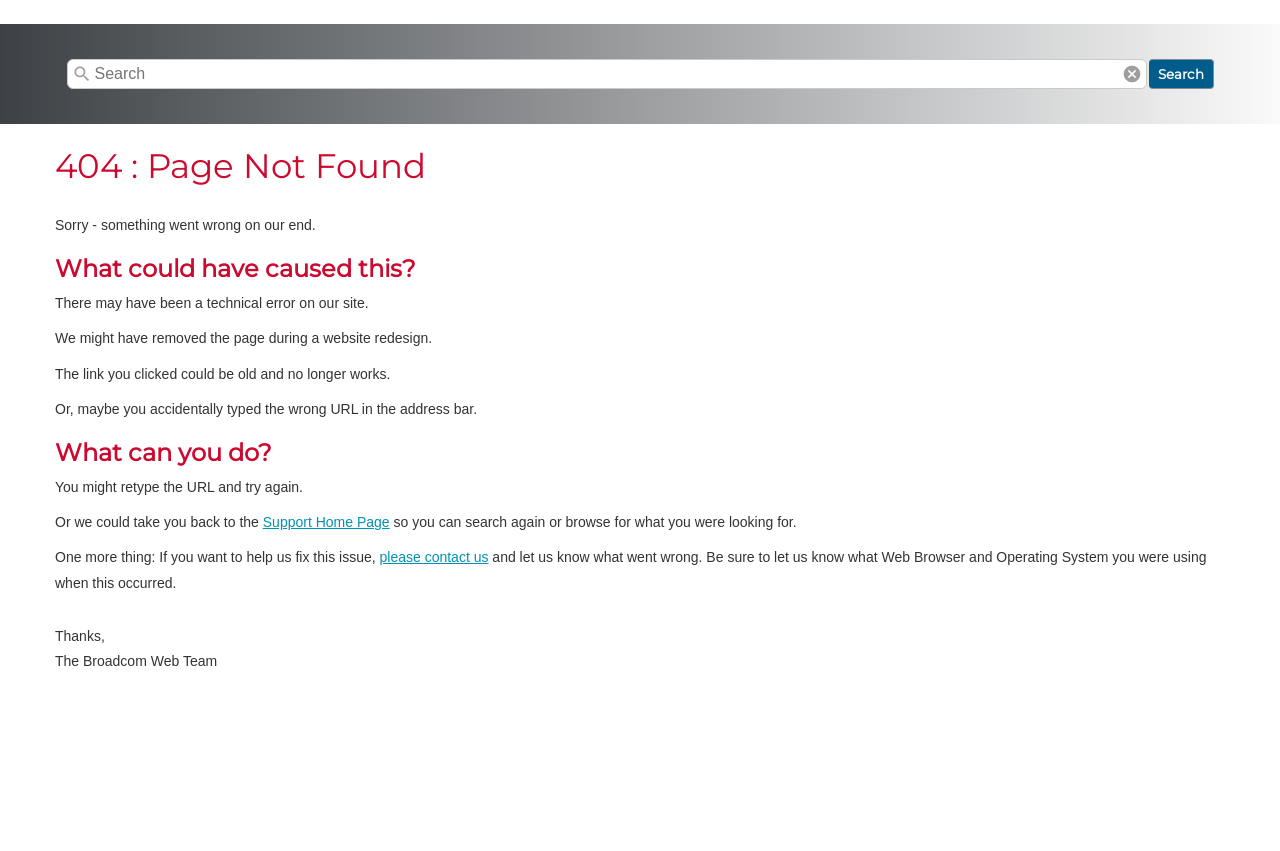Please find and give the text of the main heading on the webpage.

404 : Page Not Found